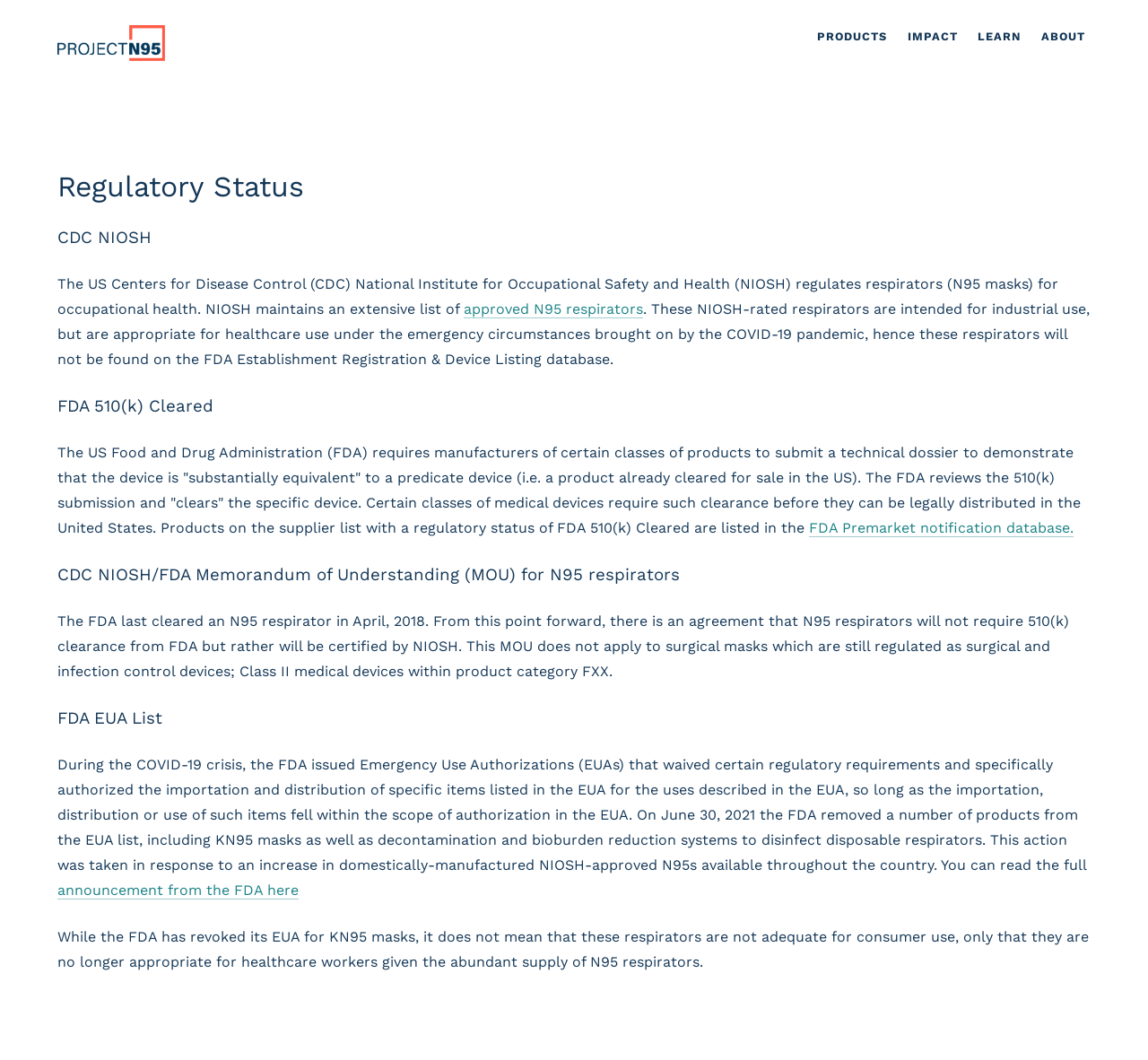Given the description: "announcement from the FDA here", determine the bounding box coordinates of the UI element. The coordinates should be formatted as four float numbers between 0 and 1, [left, top, right, bottom].

[0.05, 0.832, 0.26, 0.849]